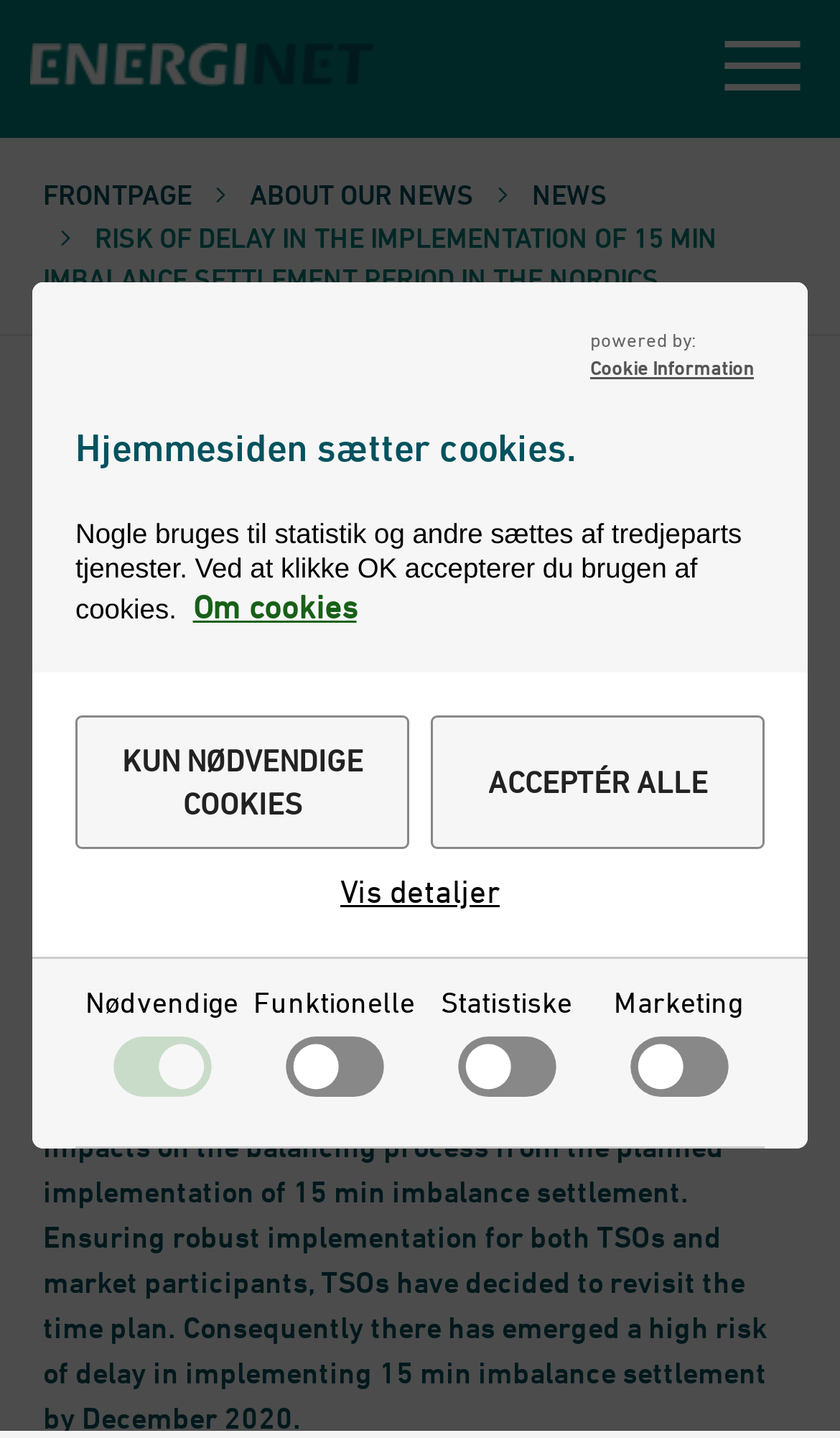Please identify the bounding box coordinates of the element that needs to be clicked to perform the following instruction: "Click the 'Cookie Information' link".

[0.703, 0.246, 0.897, 0.266]